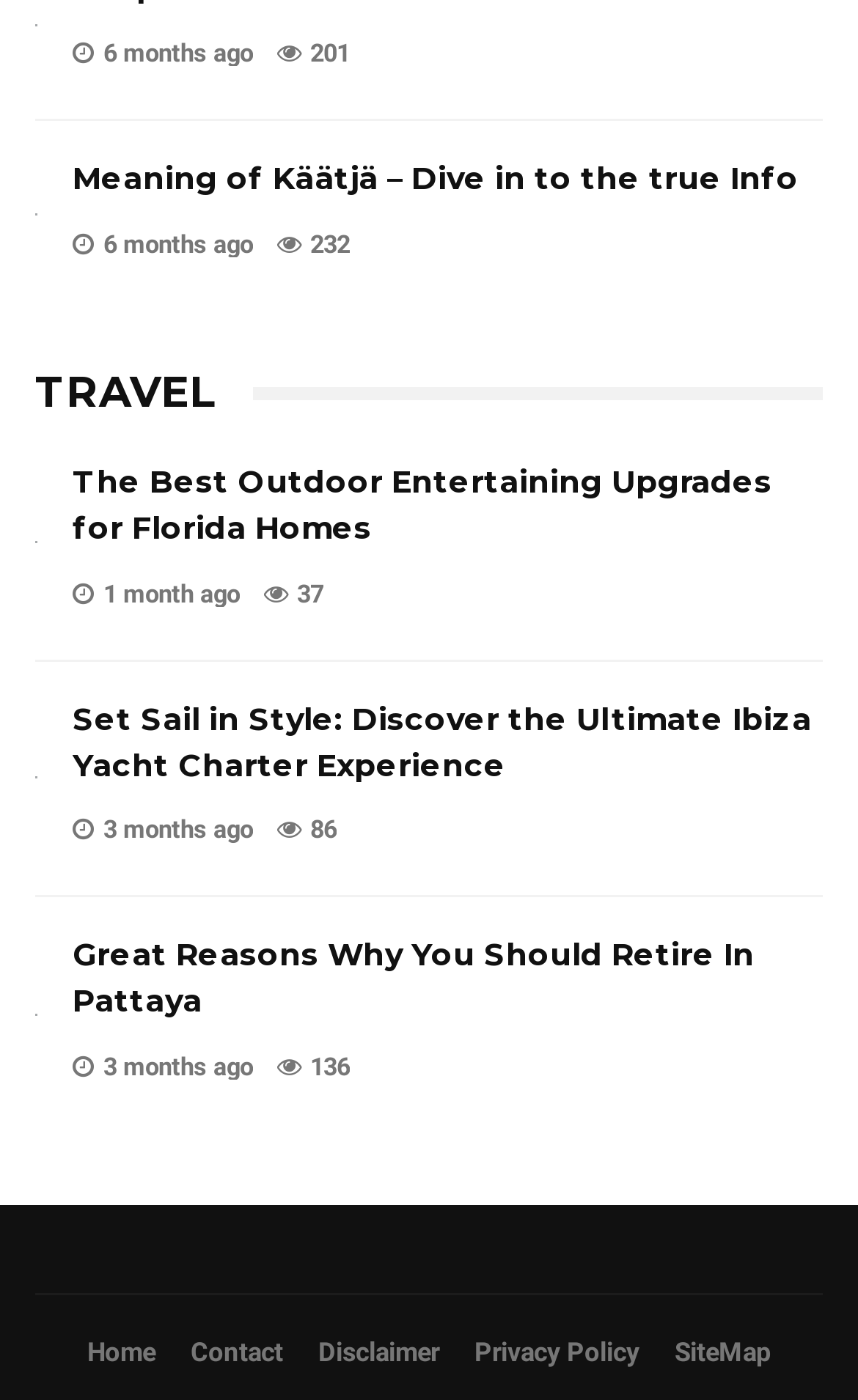Please give the bounding box coordinates of the area that should be clicked to fulfill the following instruction: "visit the third link". The coordinates should be in the format of four float numbers from 0 to 1, i.e., [left, top, right, bottom].

None